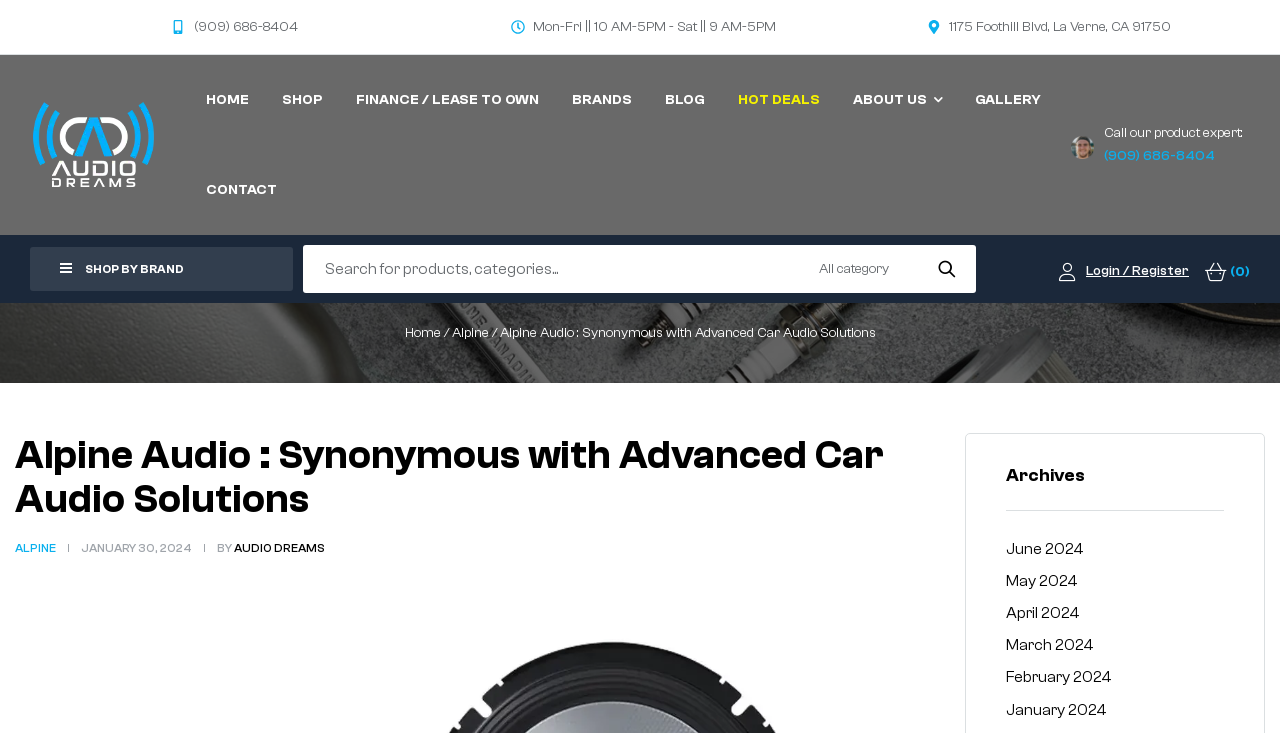Highlight the bounding box of the UI element that corresponds to this description: "Login / Register".

[0.827, 0.355, 0.929, 0.385]